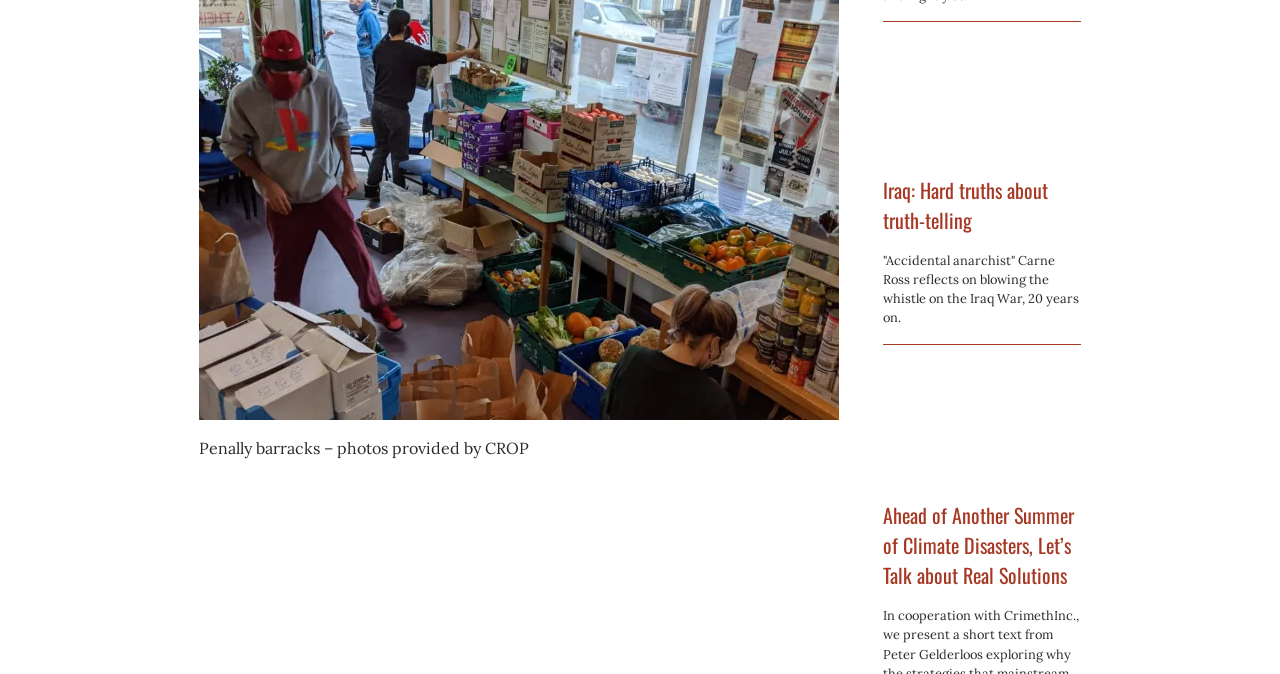Provide the bounding box coordinates of the HTML element described by the text: "Twitter".

[0.273, 0.179, 0.305, 0.214]